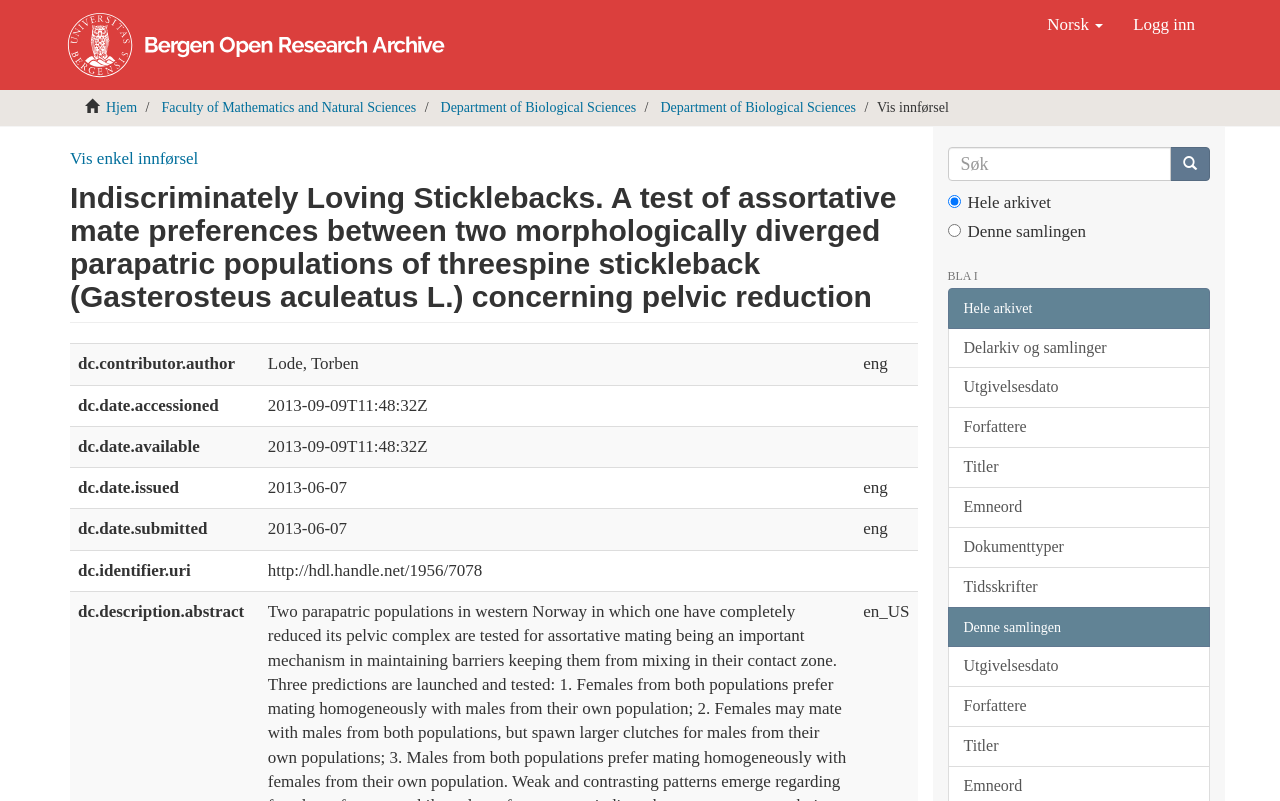Determine the bounding box coordinates of the region that needs to be clicked to achieve the task: "Search for something".

[0.74, 0.184, 0.915, 0.226]